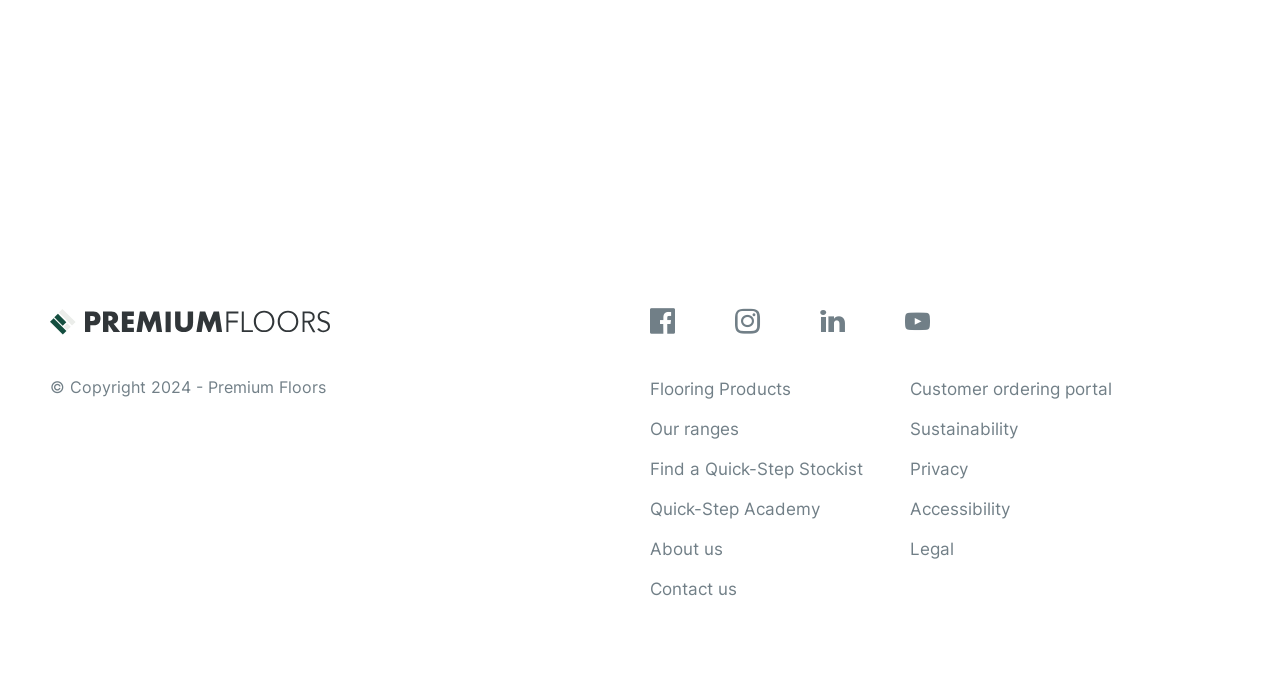Please locate the bounding box coordinates of the element's region that needs to be clicked to follow the instruction: "View Flooring Products". The bounding box coordinates should be provided as four float numbers between 0 and 1, i.e., [left, top, right, bottom].

[0.508, 0.551, 0.618, 0.59]